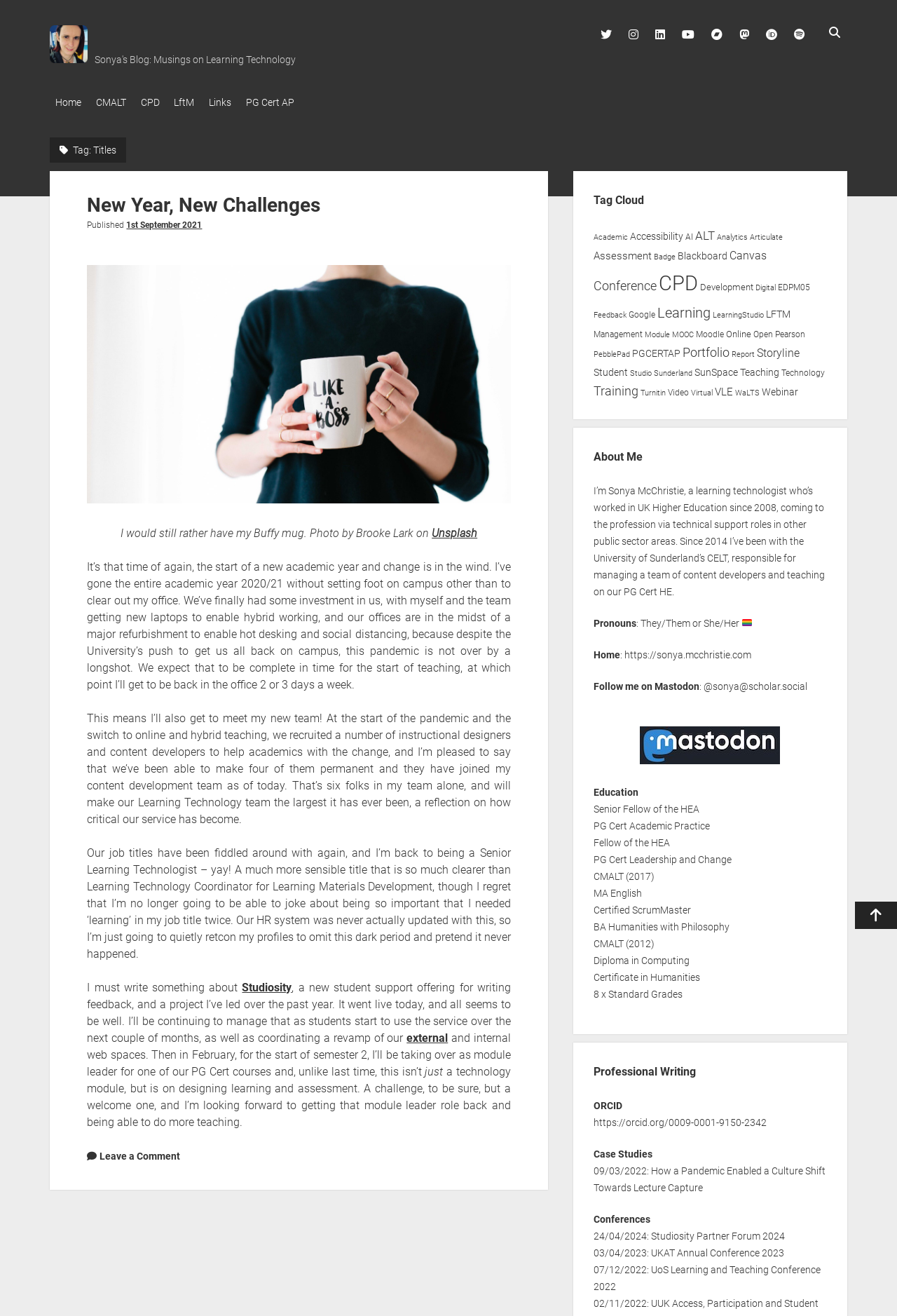Provide the bounding box coordinates of the HTML element described as: "Leave a Comment". The bounding box coordinates should be four float numbers between 0 and 1, i.e., [left, top, right, bottom].

[0.111, 0.871, 0.201, 0.88]